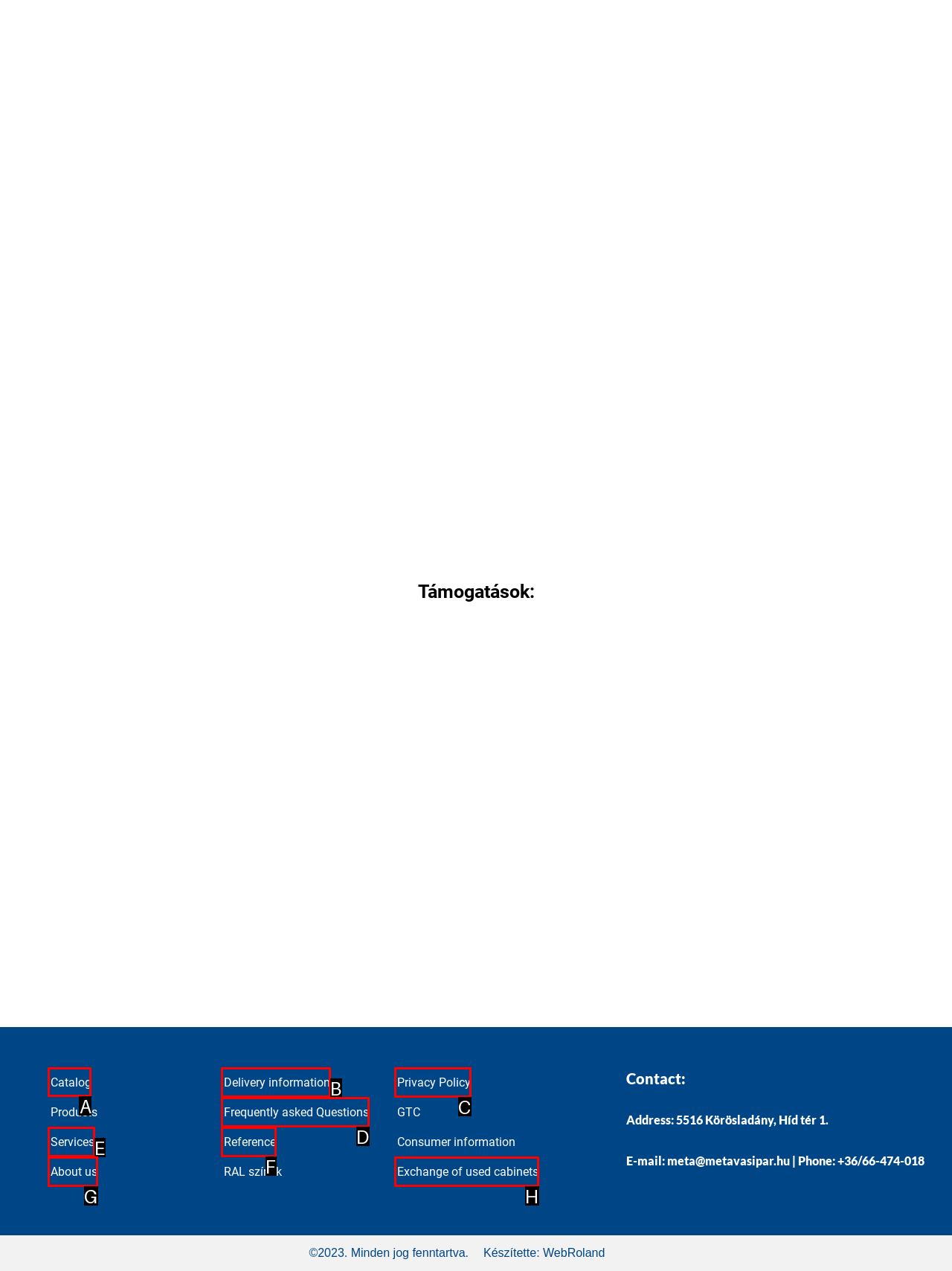Indicate which red-bounded element should be clicked to perform the task: Click on Catalog Answer with the letter of the correct option.

A